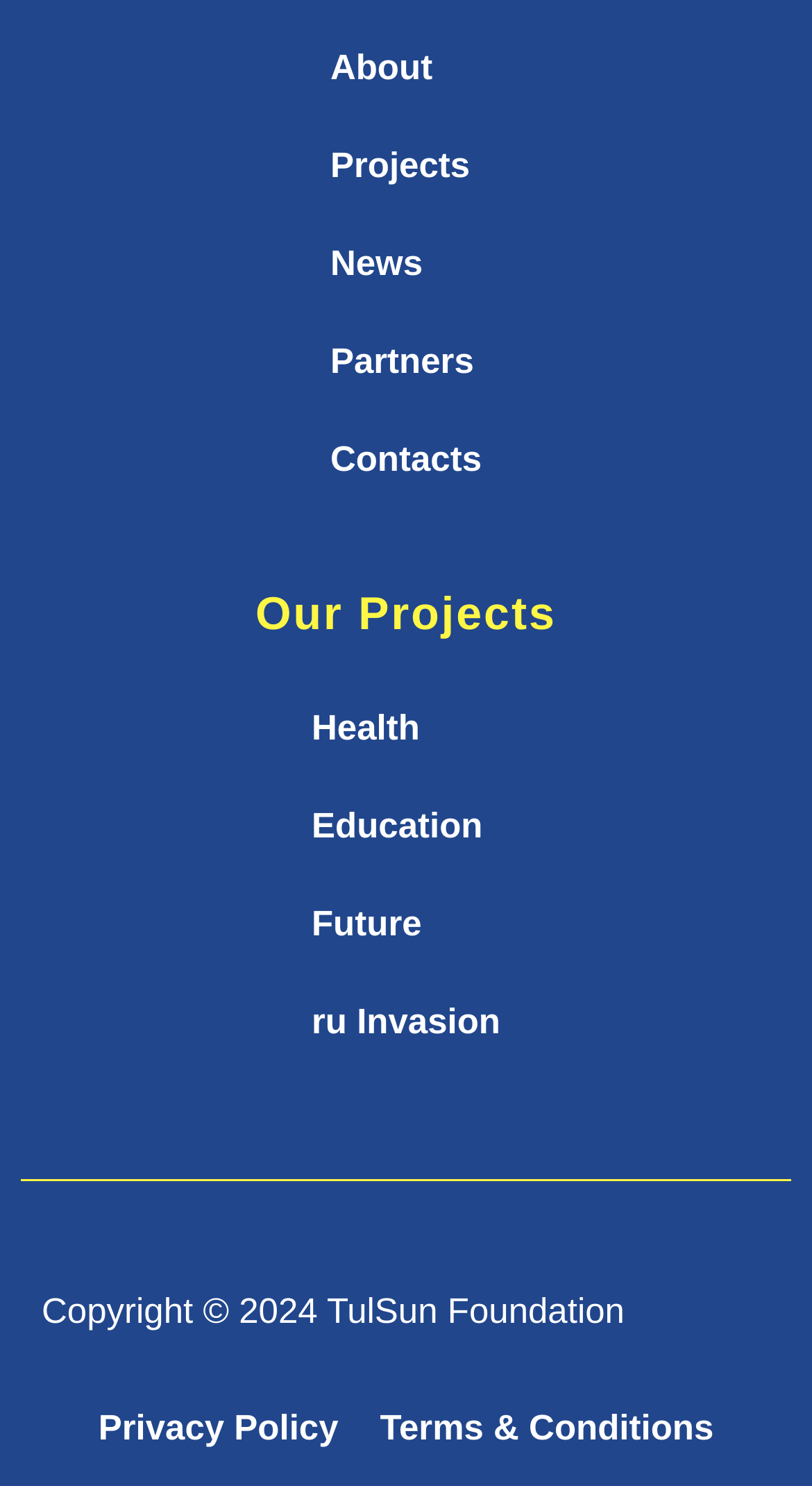Pinpoint the bounding box coordinates of the clickable area needed to execute the instruction: "explore health projects". The coordinates should be specified as four float numbers between 0 and 1, i.e., [left, top, right, bottom].

[0.384, 0.458, 0.616, 0.523]